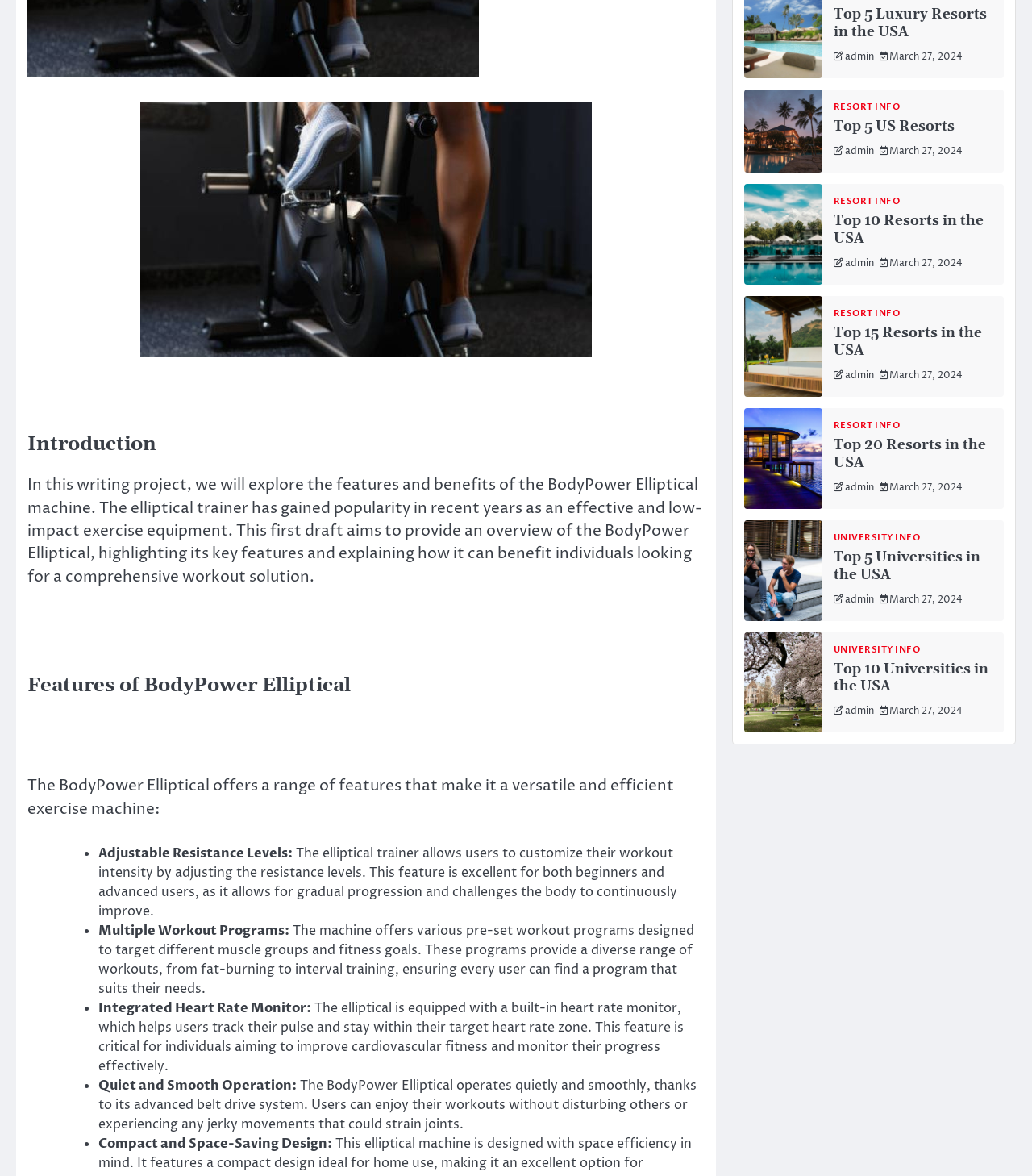Show the bounding box coordinates for the HTML element described as: "Top 5 US Resorts".

[0.807, 0.1, 0.925, 0.115]